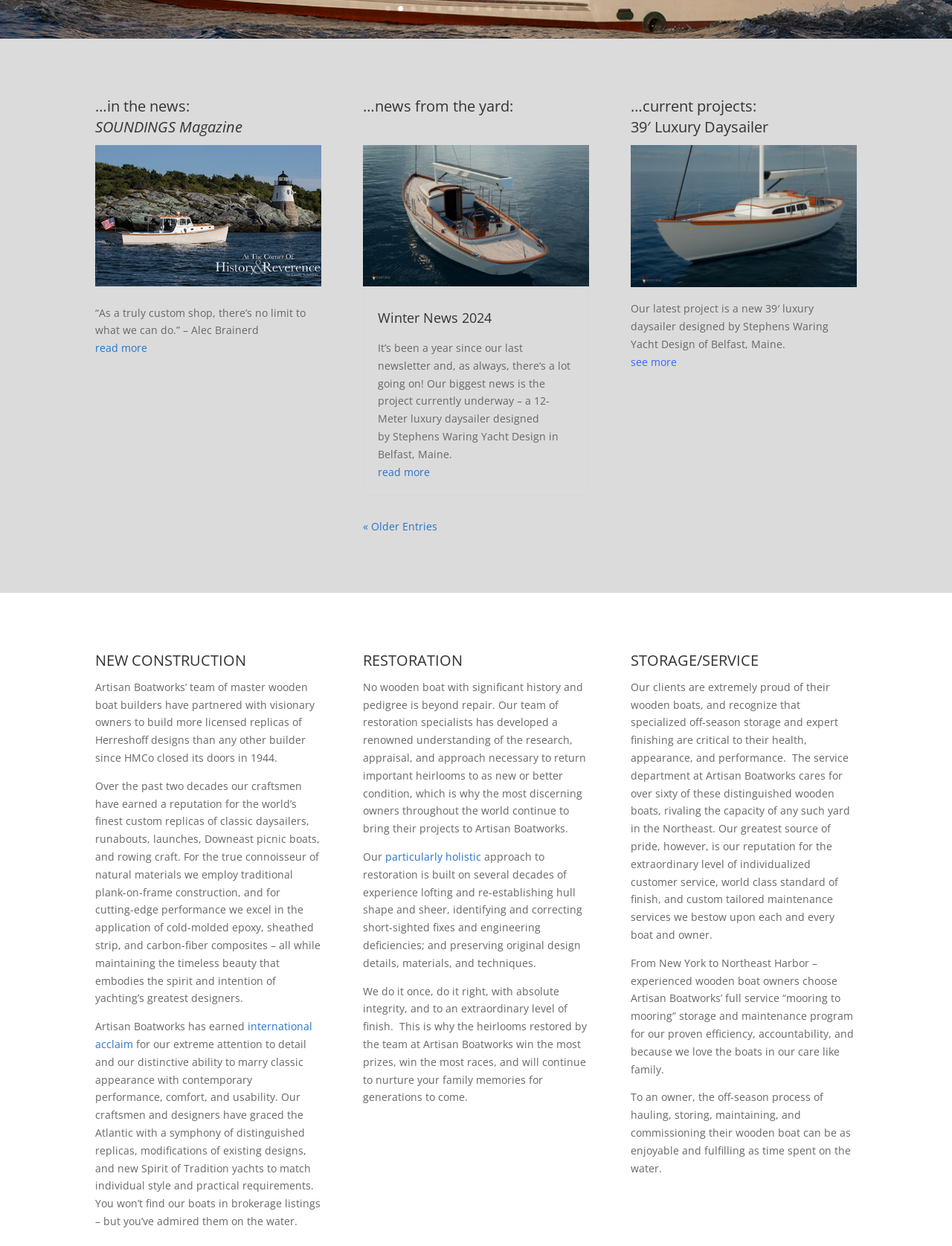Find the bounding box of the UI element described as follows: "RESTORATION".

[0.381, 0.522, 0.486, 0.538]